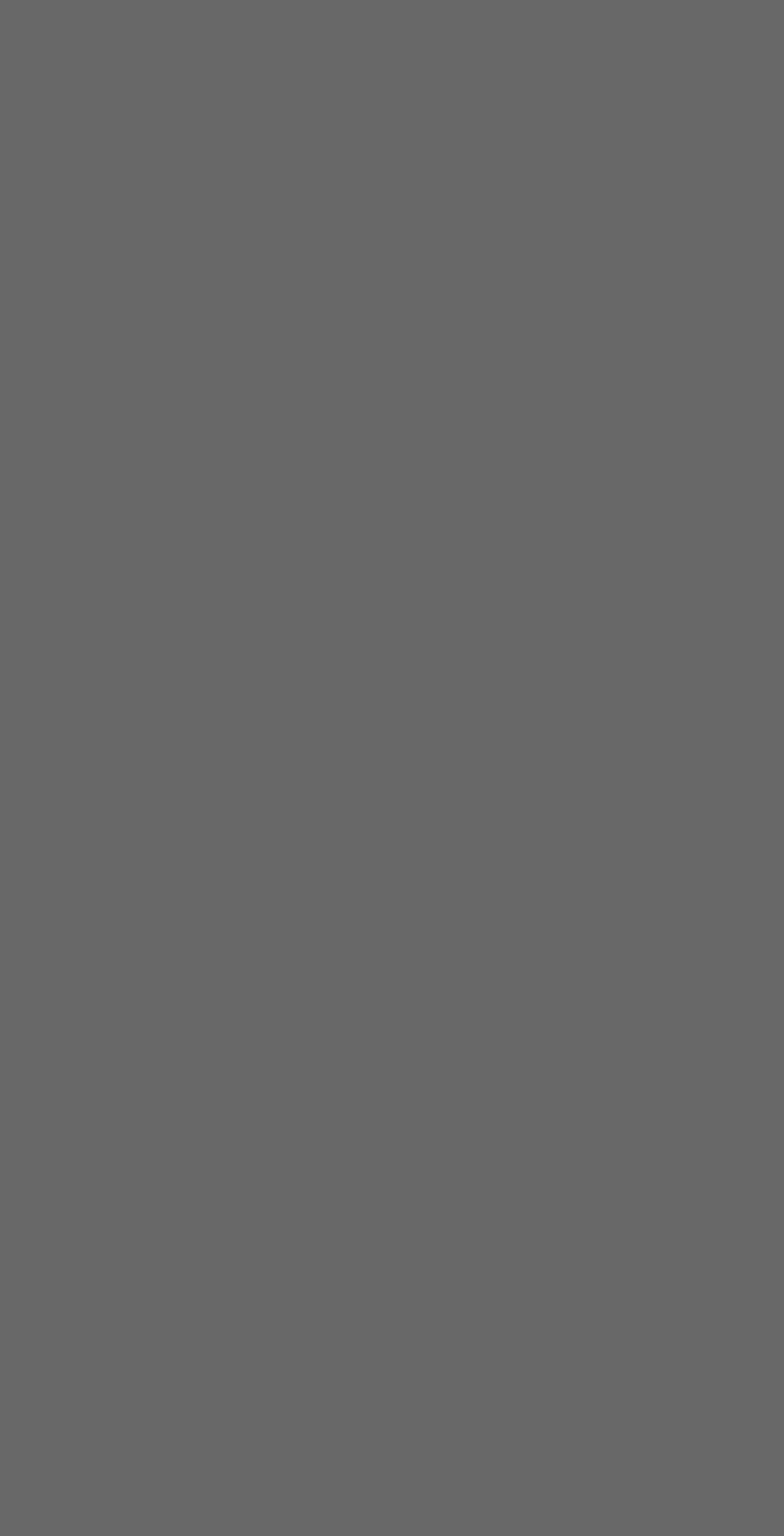Locate the bounding box of the user interface element based on this description: "San Bernadino Diocese".

[0.082, 0.254, 0.471, 0.279]